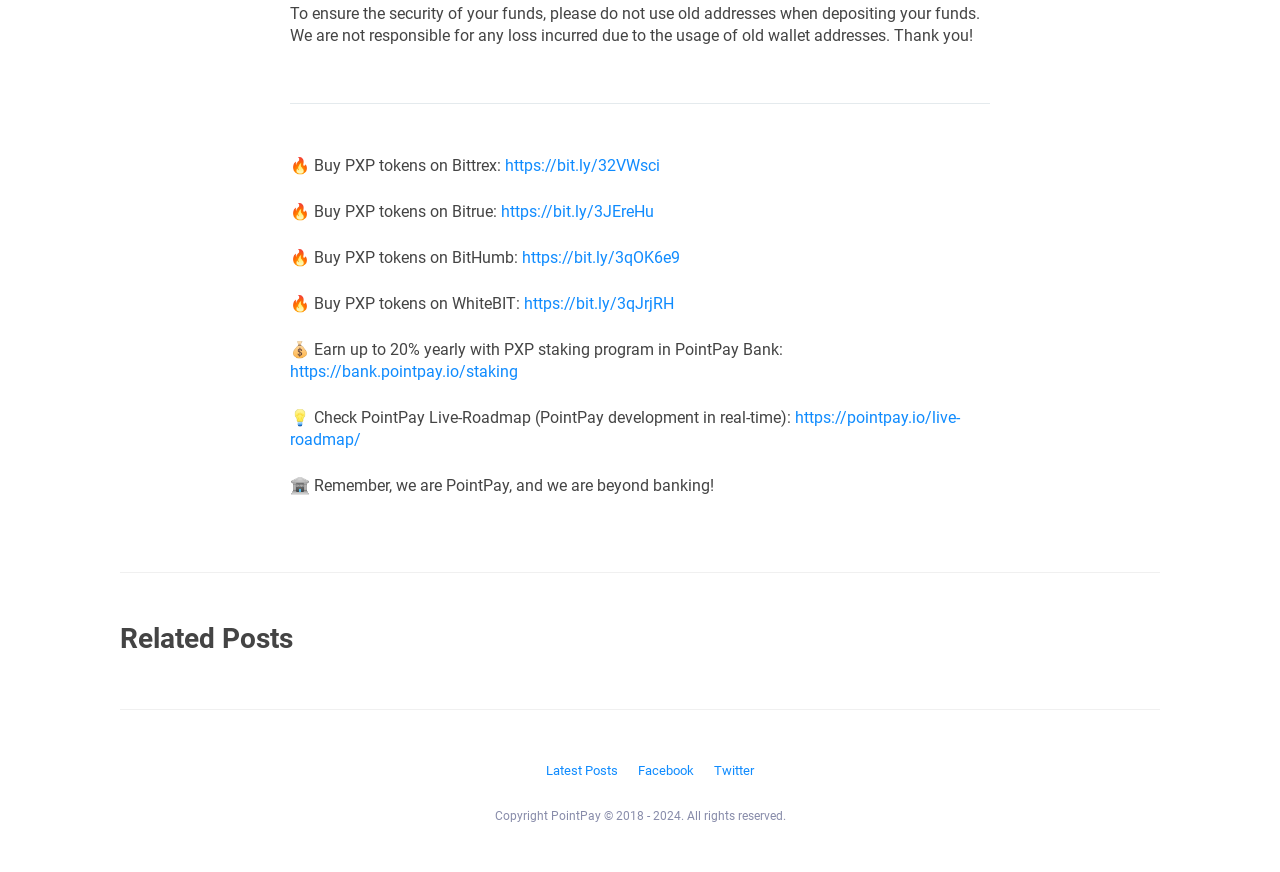Examine the image and give a thorough answer to the following question:
What is the purpose of the warning at the top of the page?

I read the warning at the top of the page which says 'To ensure the security of your funds, please do not use old addresses when depositing your funds.' This indicates that the purpose of the warning is to ensure the security of users' funds.